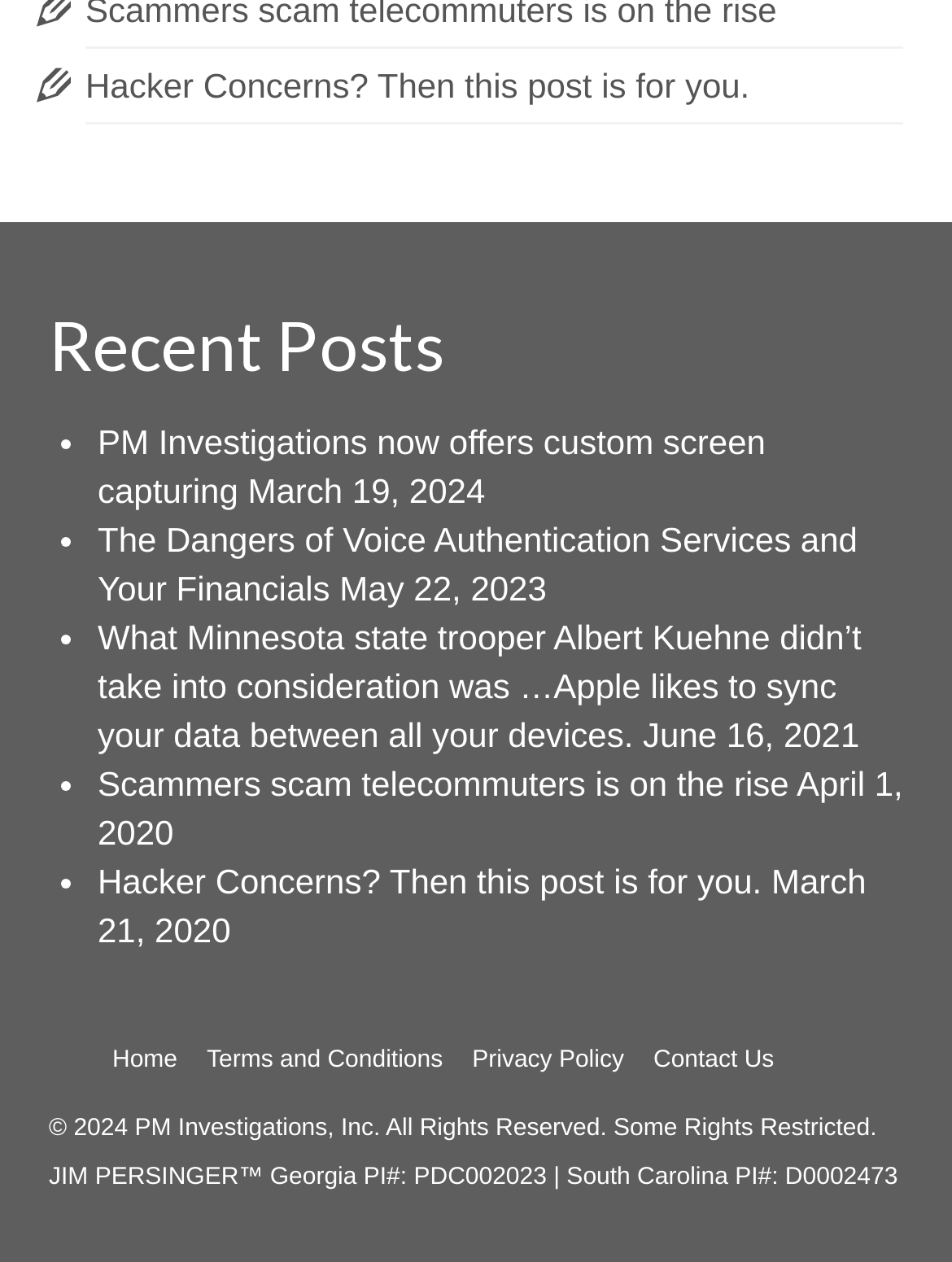Locate the bounding box coordinates of the clickable part needed for the task: "Contact 'PM Investigations'".

[0.671, 0.814, 0.829, 0.868]